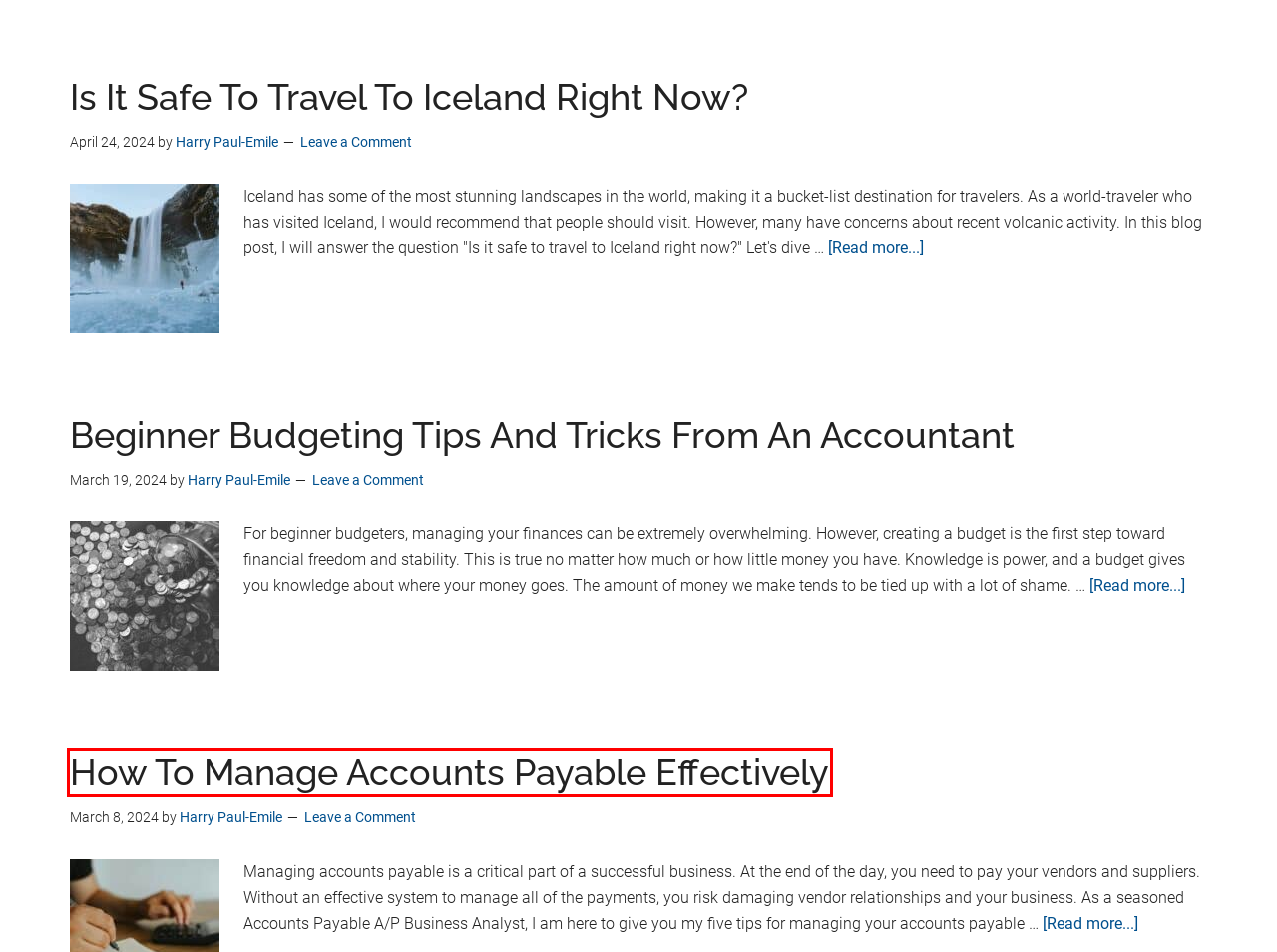Examine the screenshot of a webpage with a red rectangle bounding box. Select the most accurate webpage description that matches the new webpage after clicking the element within the bounding box. Here are the candidates:
A. Contact Harry Paul-Emile
B. How To Create Your First Budget: 5 Tips
C. Harry Paul-Emile Blog – Page 2
D. Property Management Degrees: Qualifications You Need
E. Log In ‹ Harry Paul Emile — WordPress
F. Is It Safe To Travel To Iceland Right Now? Visitor’s Guide
G. Is Airbnb Still Profitable In 2024? A Guide
H. Managing Accounts Payable: 5 Tips For Business Owners

H